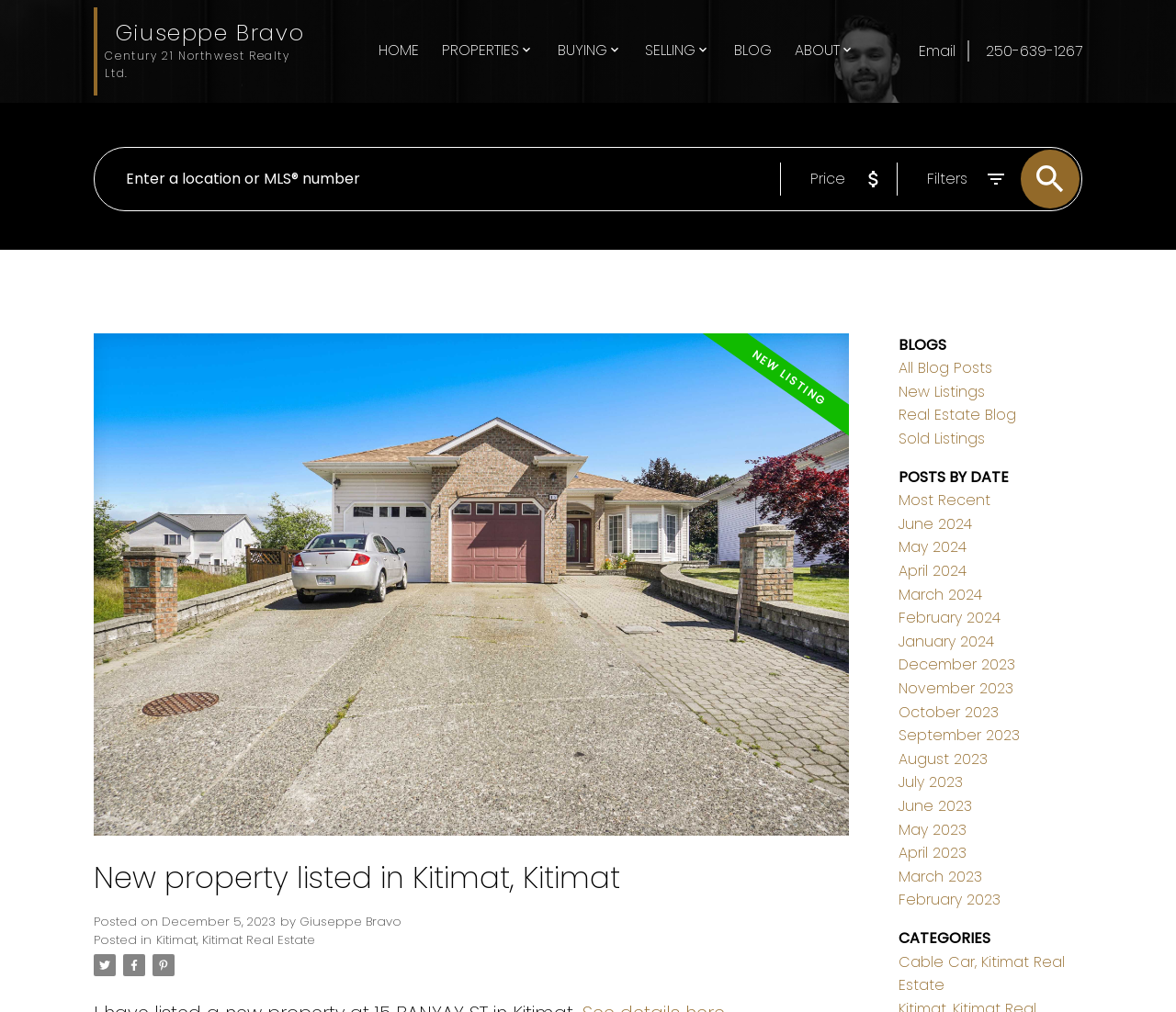Give a one-word or one-phrase response to the question: 
What is the name of the real estate agent?

Giuseppe Bravo